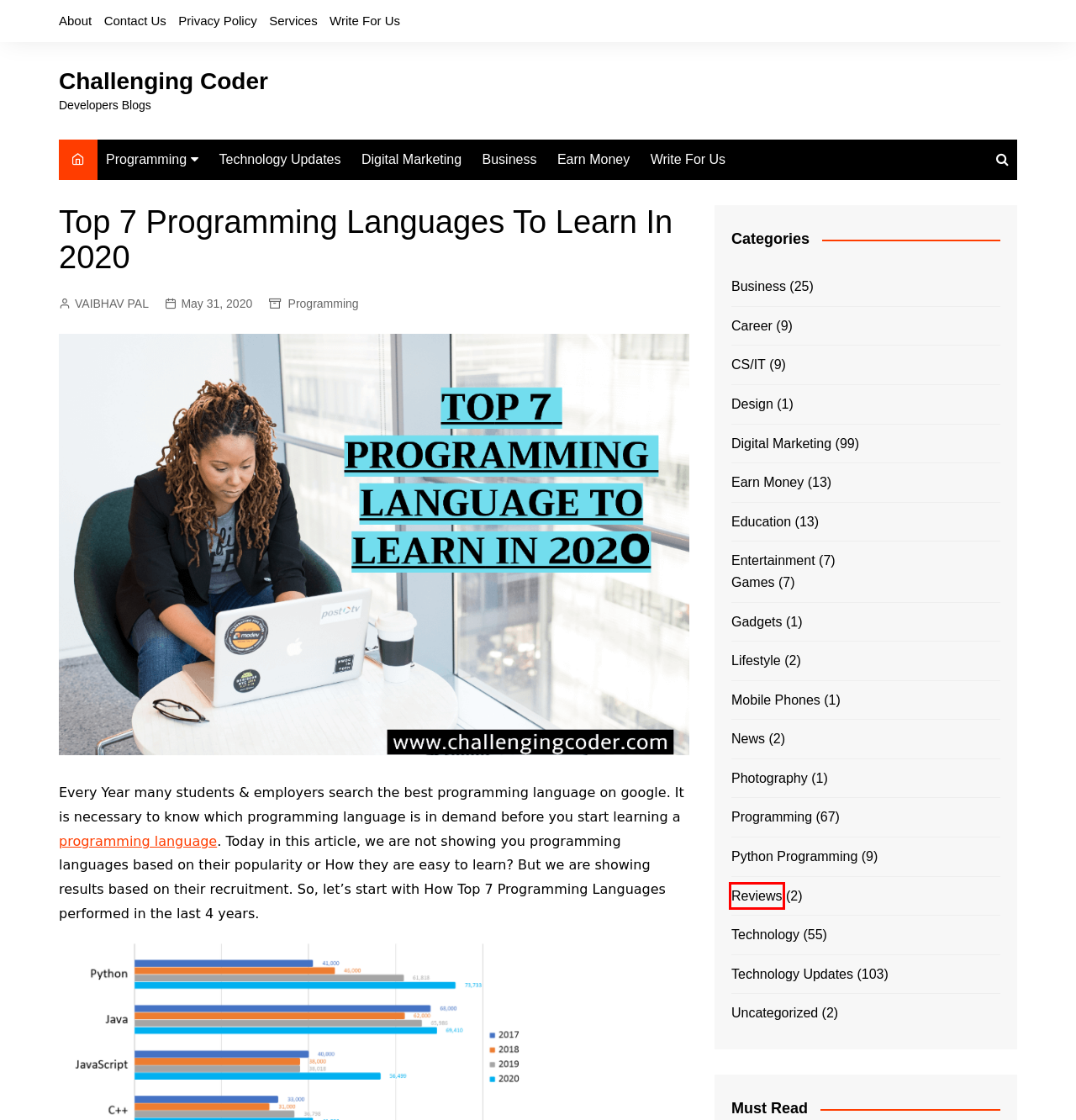Analyze the webpage screenshot with a red bounding box highlighting a UI element. Select the description that best matches the new webpage after clicking the highlighted element. Here are the options:
A. CS/IT Archives - Challenging Coder
B. Write for us Technology, Digital Marketing, Programming, CS|IT Guest Post
C. Education Archives - Challenging Coder
D. Entertainment Archives - Challenging Coder
E. BEST Digital Marketing Services In 2020- Challenging Coder
F. Reviews Archives - Challenging Coder
G. Photography Archives - Challenging Coder
H. Lifestyle Archives - Challenging Coder

F